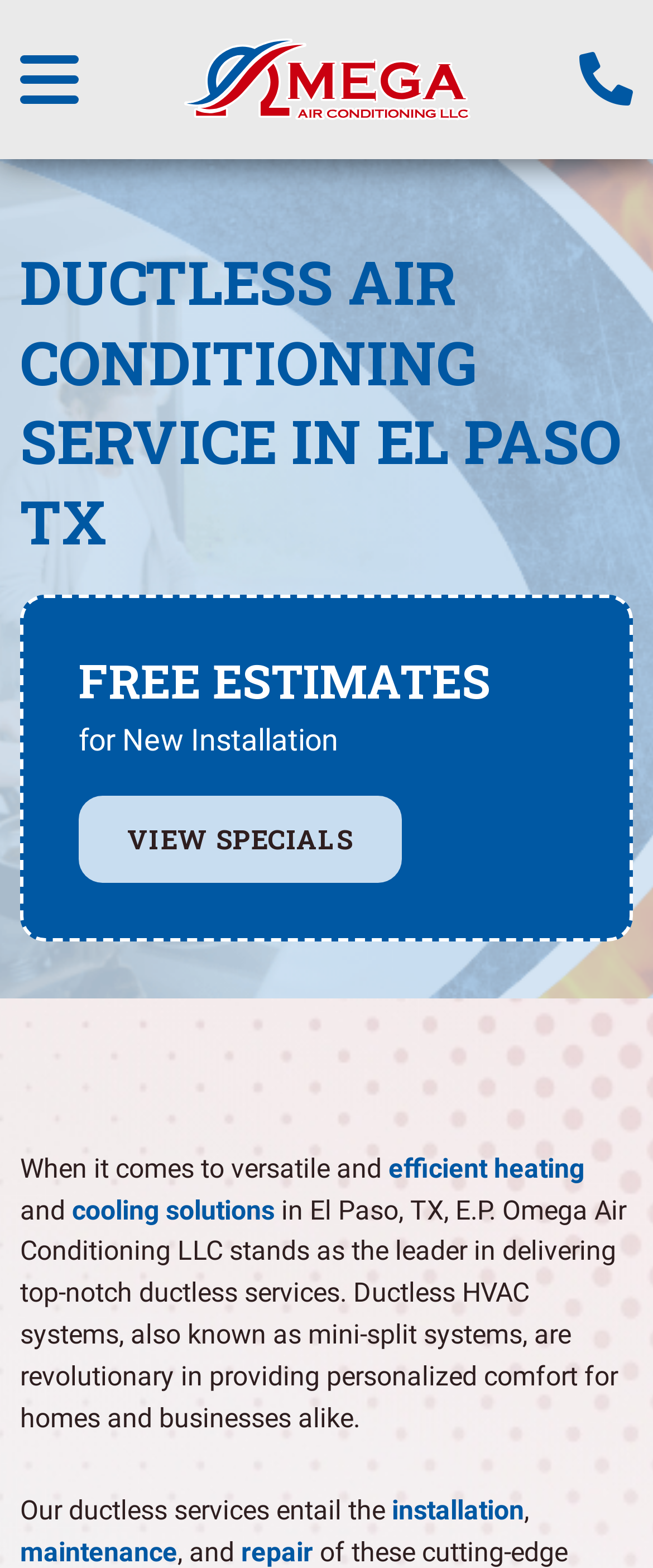Using the provided element description, identify the bounding box coordinates as (top-left x, top-left y, bottom-right x, bottom-right y). Ensure all values are between 0 and 1. Description: Scroll to navigation

None